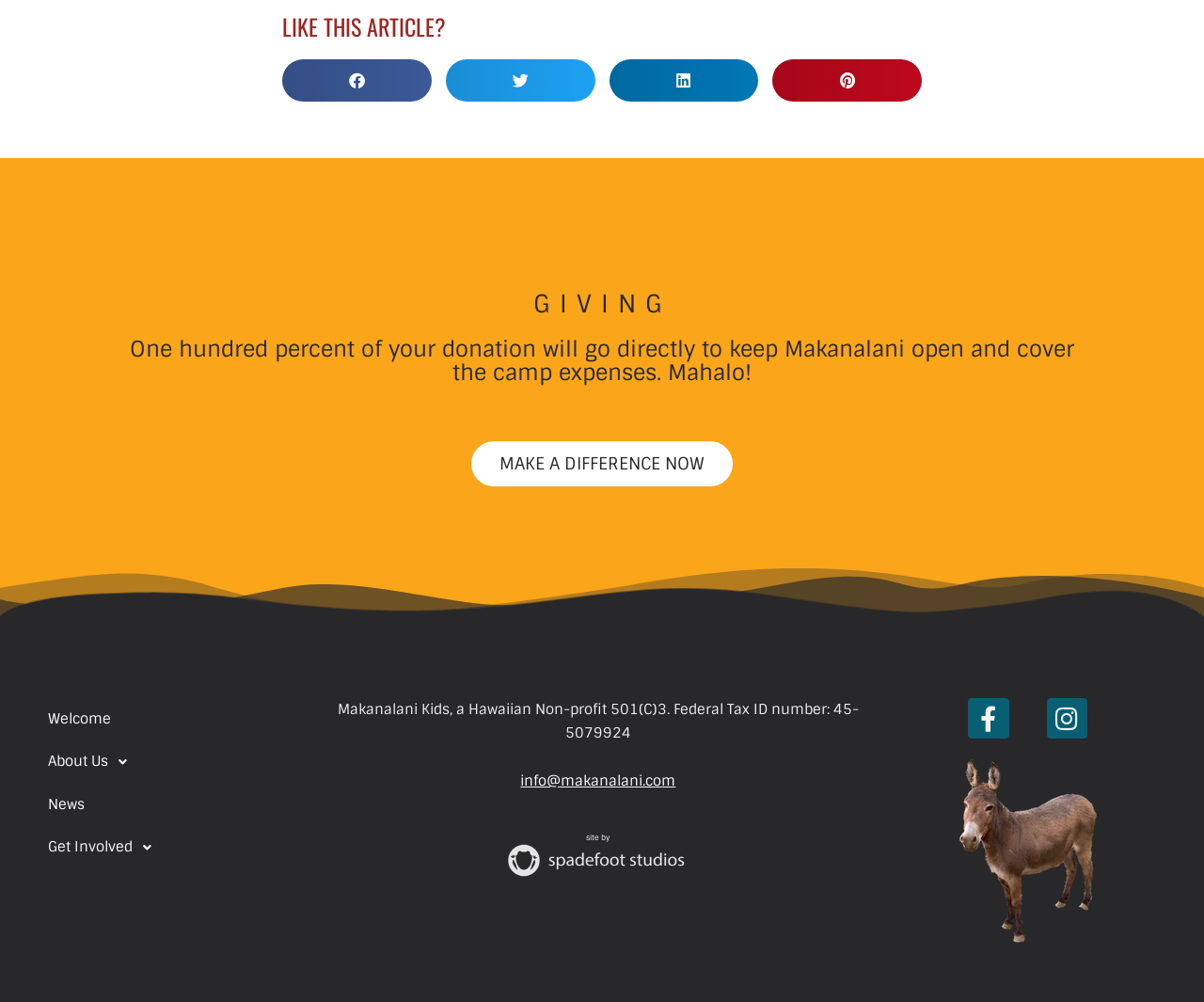What is the logo of the website designer?
Look at the image and answer the question using a single word or phrase.

Spadefoot studios logo